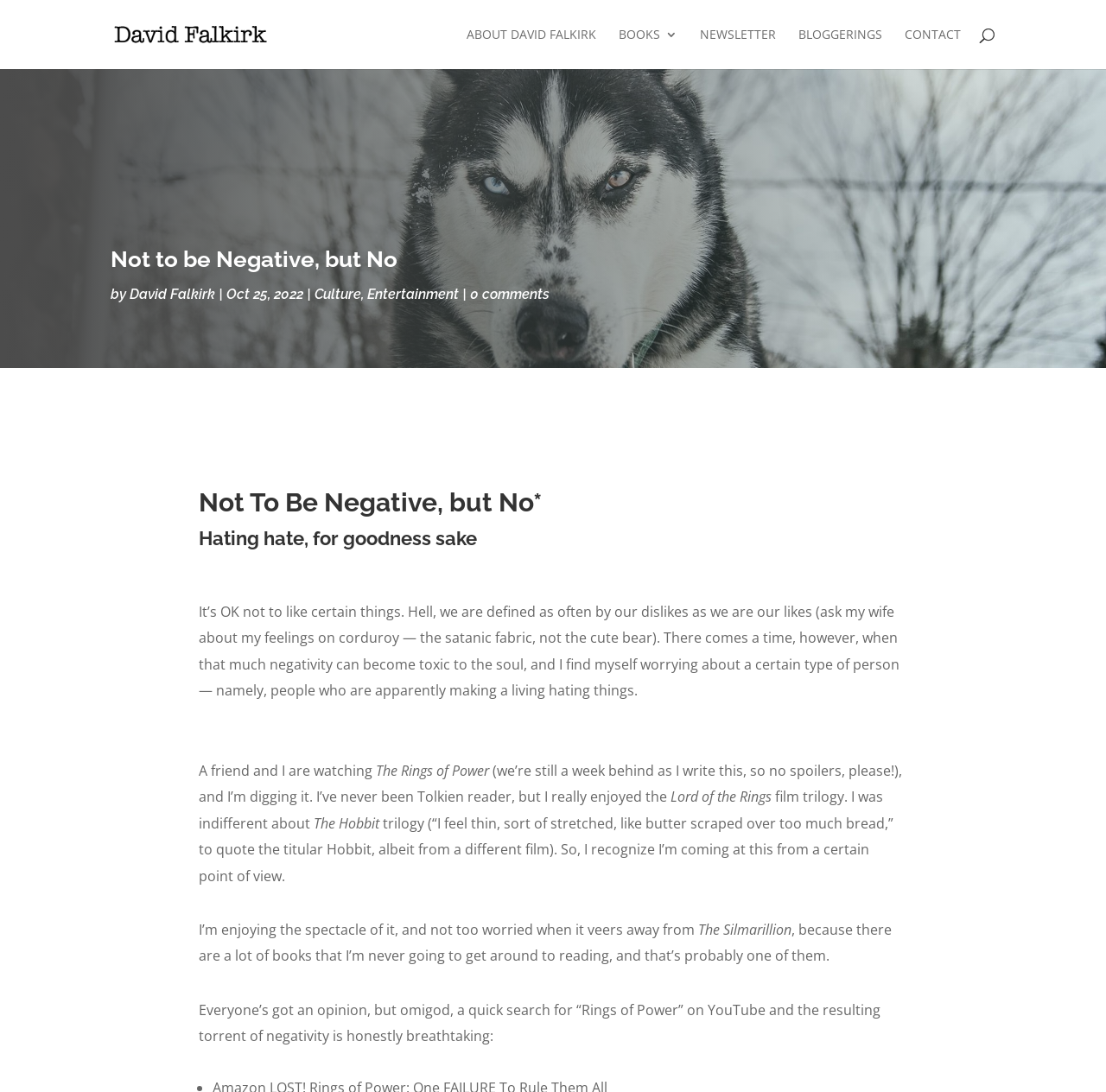What is the title of the article?
Please describe in detail the information shown in the image to answer the question.

The title of the article is 'Not to be Negative, but No' which is mentioned in the heading with bounding box coordinates [0.1, 0.225, 0.9, 0.258].